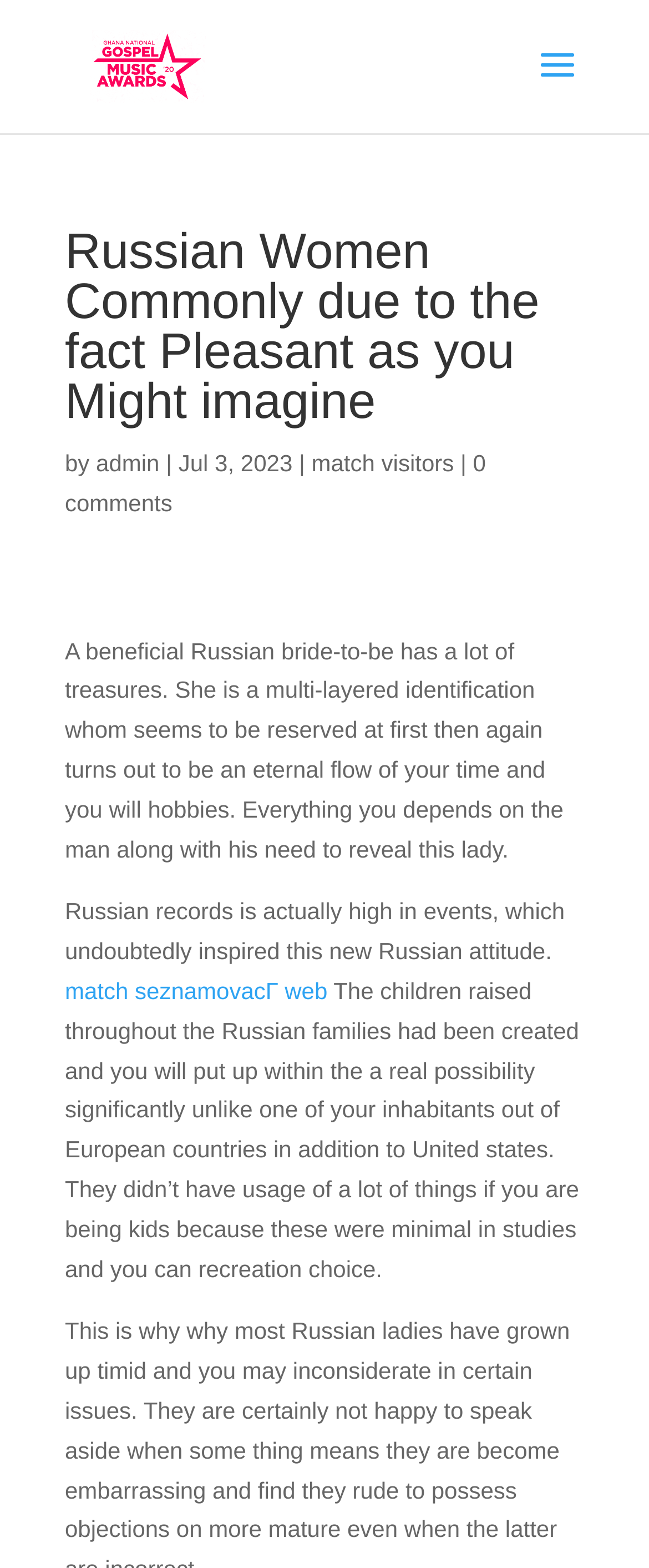Give a comprehensive overview of the webpage, including key elements.

The webpage is about Russian women, highlighting their pleasant nature and multi-layered personalities. At the top left, there is a link and an image with the title "NGMAGH". Below this, there is a search bar spanning almost the entire width of the page. 

The main content of the page is divided into sections. The first section has a heading that matches the title of the page, "Russian Women Commonly due to the fact Pleasant as you Might imagine". Below this heading, there is a line of text with the author's name "admin", the date "Jul 3, 2023", and a link to "match visitors". 

On the same line, there is a link to "0 comments" at the right end. Below this line, there is a paragraph of text describing the characteristics of a Russian bride, mentioning that she is reserved at first but later reveals her true self. 

The next section has a paragraph of text discussing Russian history and its influence on the Russian attitude. Below this, there is a link to "match seznamovací web". The final section has a paragraph of text describing the upbringing of children in Russian families, highlighting the differences in their access to education and recreational activities compared to those in Europe and the United States.